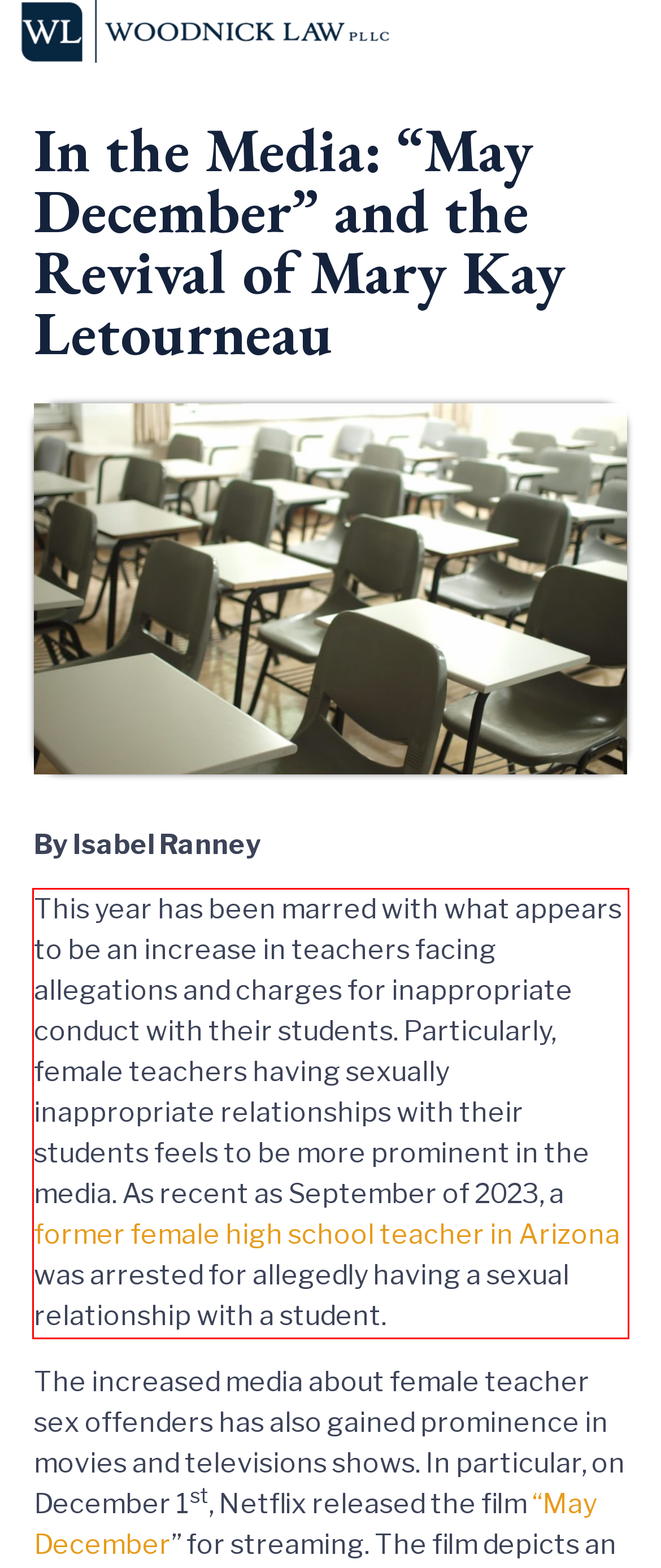Given a screenshot of a webpage, identify the red bounding box and perform OCR to recognize the text within that box.

This year has been marred with what appears to be an increase in teachers facing allegations and charges for inappropriate conduct with their students. Particularly, female teachers having sexually inappropriate relationships with their students feels to be more prominent in the media. As recent as September of 2023, a former female high school teacher in Arizona was arrested for allegedly having a sexual relationship with a student.